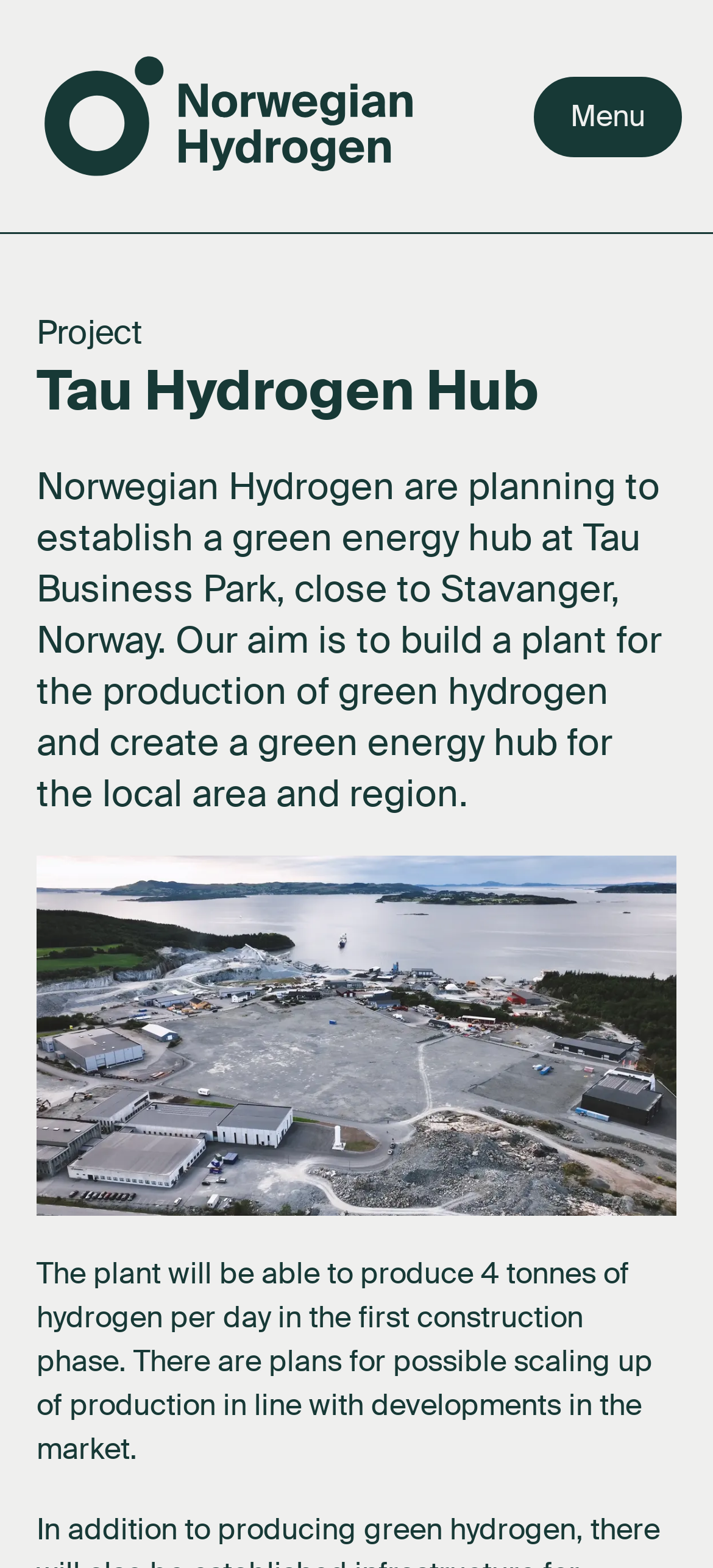Can you identify the bounding box coordinates of the clickable region needed to carry out this instruction: 'Open the menu'? The coordinates should be four float numbers within the range of 0 to 1, stated as [left, top, right, bottom].

[0.746, 0.047, 0.959, 0.101]